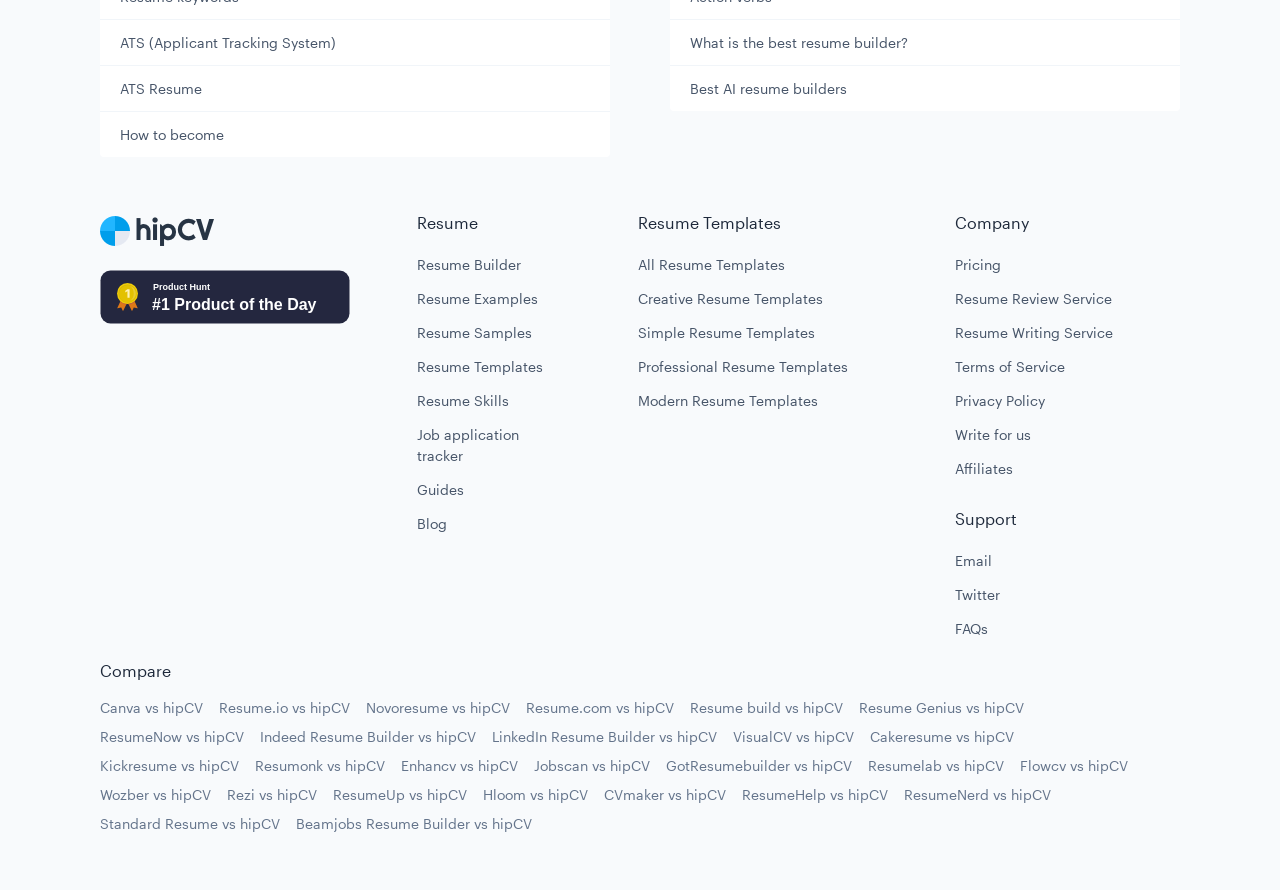Using the details from the image, please elaborate on the following question: What kind of support options are available on this website?

The webpage has a 'Support' section that lists several support options, including Email, Twitter, and FAQs. This suggests that users can reach out to the website's support team through these channels for assistance.